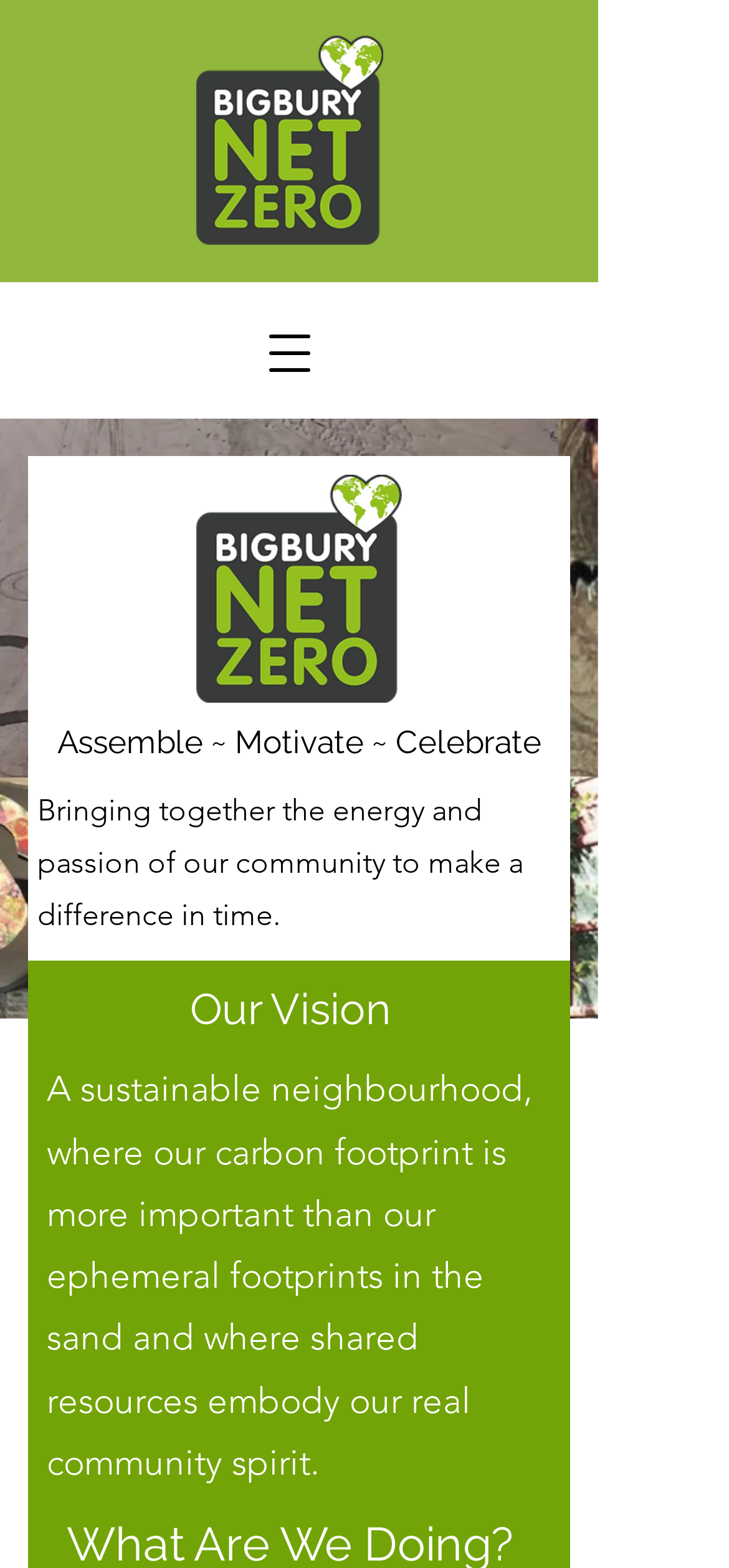Please provide a comprehensive response to the question below by analyzing the image: 
What is the name of the logo?

The logo is located at the top left of the webpage, and it is a generic element with the text 'Bigbury Net Zero logo.tiff'. This suggests that the logo is an image file with the name 'Bigbury Net Zero logo.tiff'.